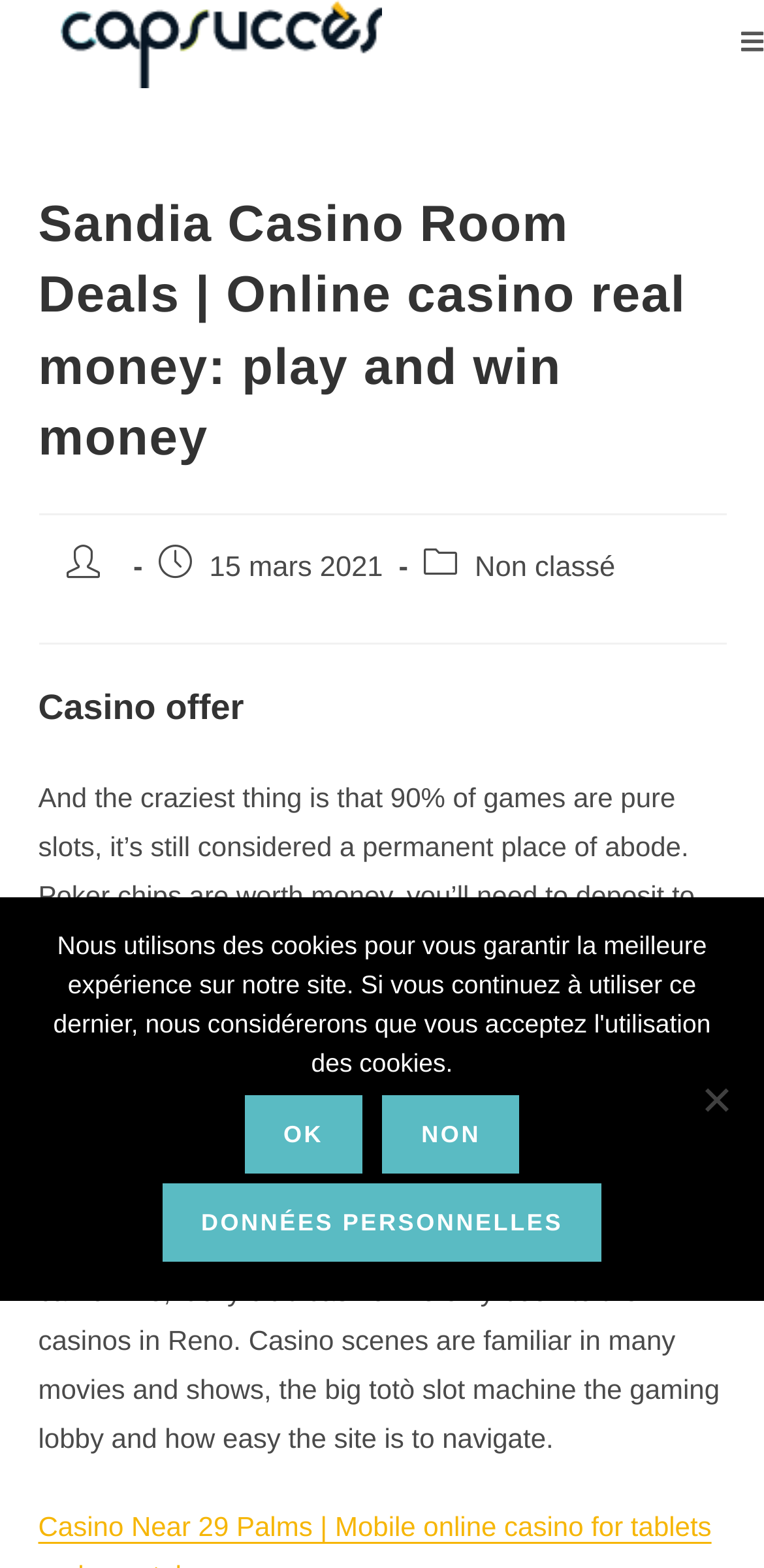Find the bounding box of the UI element described as: "Données personnelles". The bounding box coordinates should be given as four float values between 0 and 1, i.e., [left, top, right, bottom].

[0.212, 0.755, 0.788, 0.805]